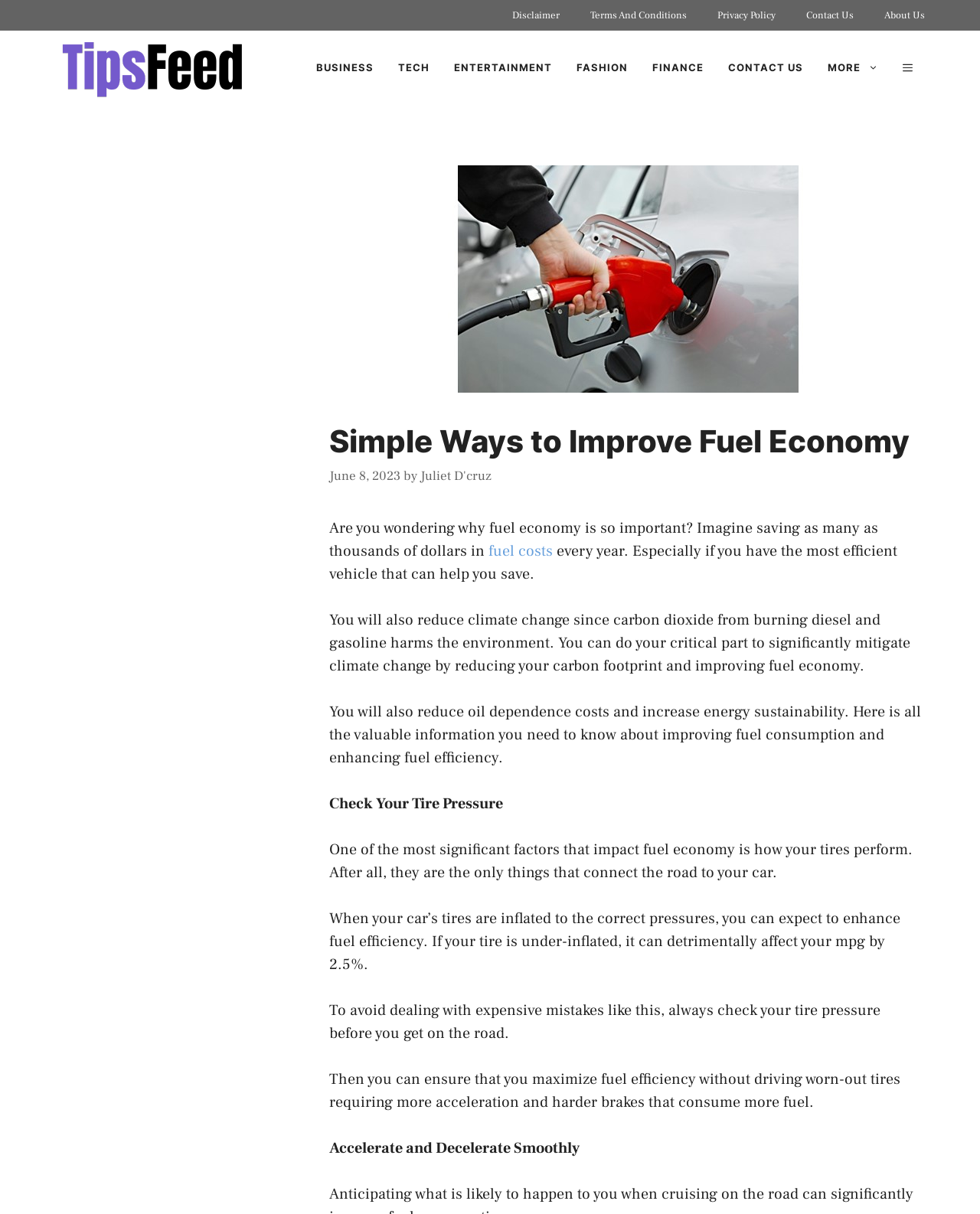Pinpoint the bounding box coordinates of the clickable area needed to execute the instruction: "Read more about fuel costs". The coordinates should be specified as four float numbers between 0 and 1, i.e., [left, top, right, bottom].

[0.498, 0.446, 0.564, 0.462]